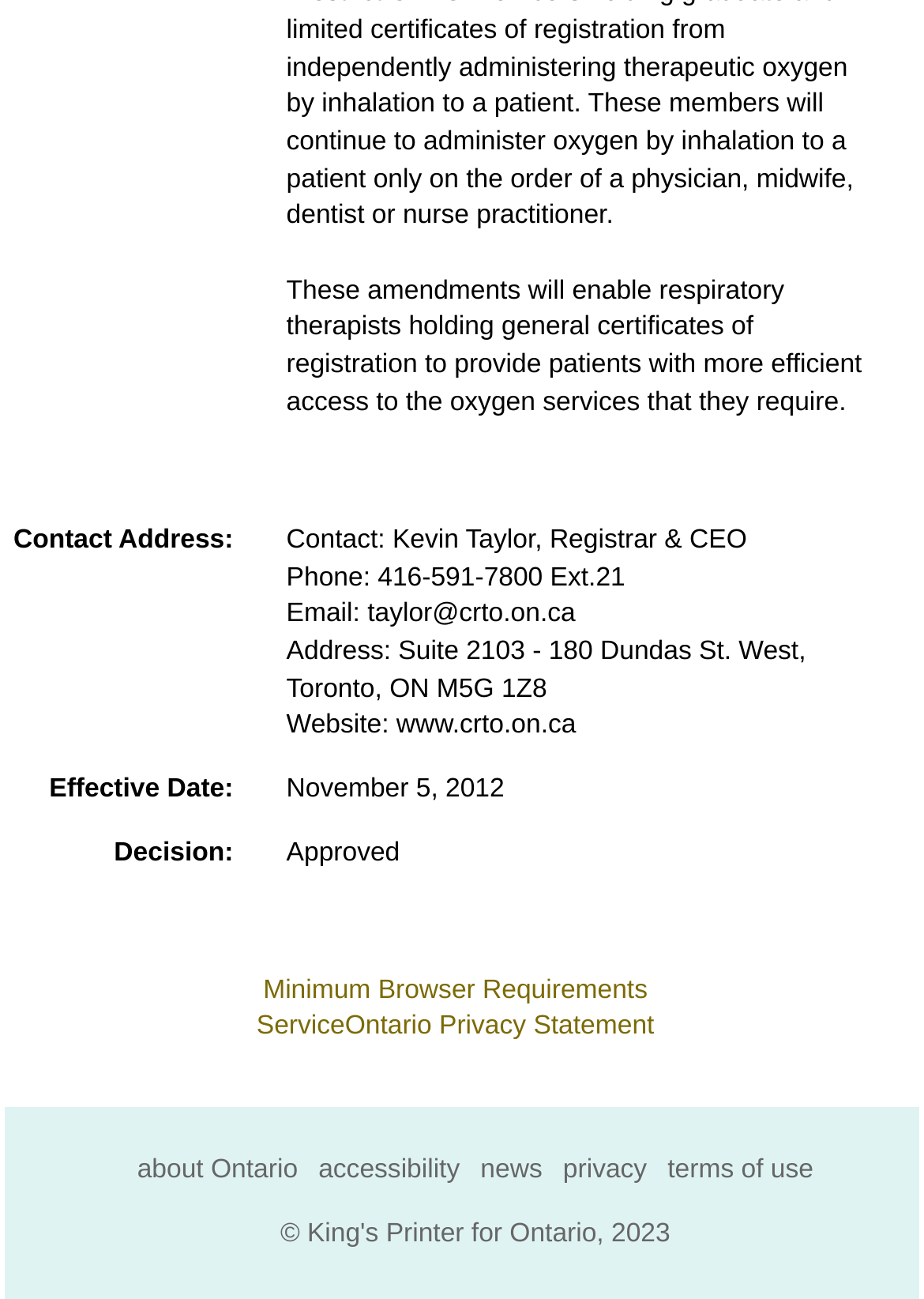Locate the bounding box coordinates of the area you need to click to fulfill this instruction: 'go to the ServiceOntario Privacy Statement page'. The coordinates must be in the form of four float numbers ranging from 0 to 1: [left, top, right, bottom].

[0.278, 0.78, 0.708, 0.802]